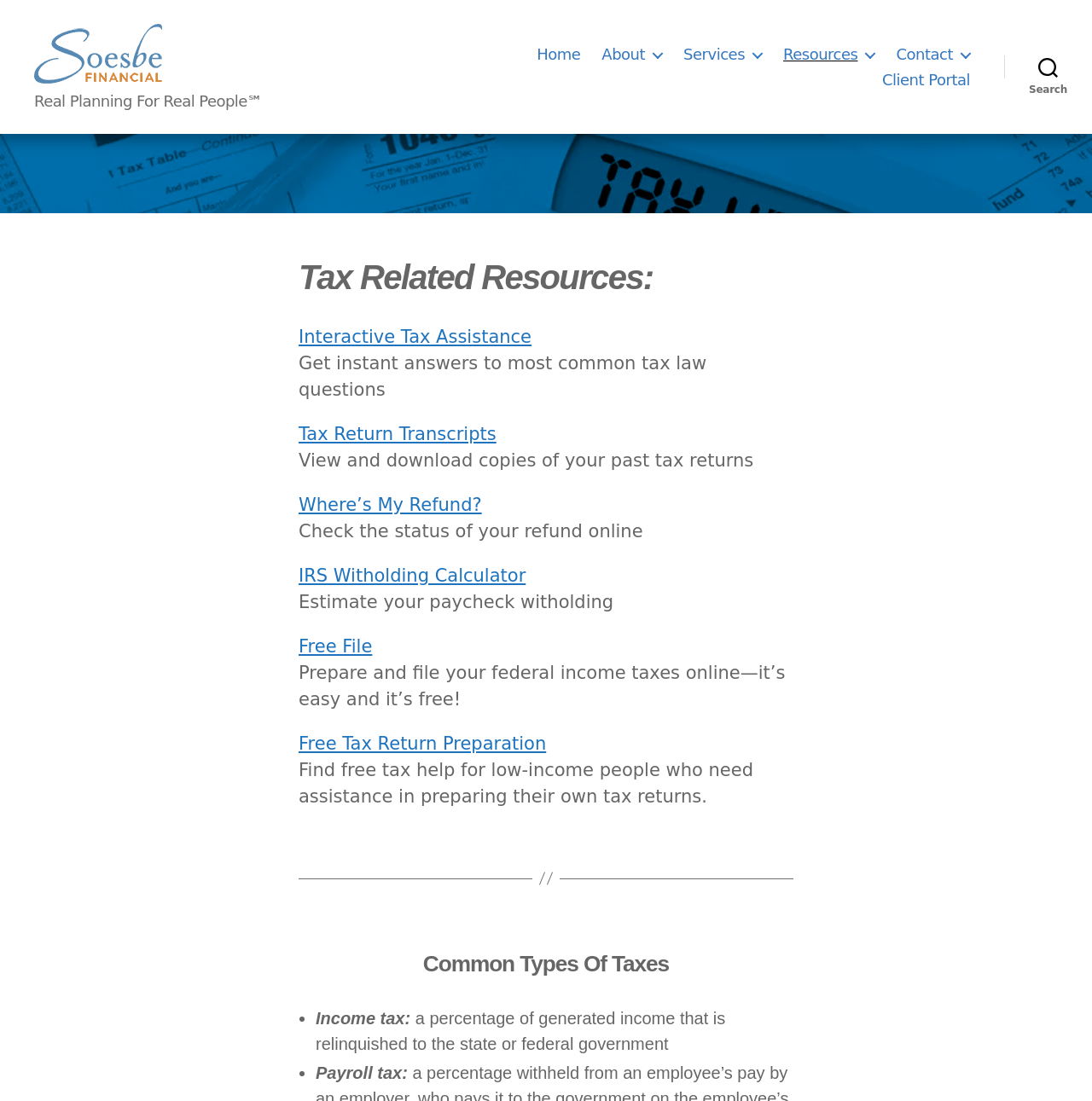Please examine the image and answer the question with a detailed explanation:
What is the purpose of the 'Where’s My Refund?' link?

I found the 'Where’s My Refund?' link under the 'Tax Related Resources:' section, and its corresponding description says 'Check the status of your refund online', which indicates its purpose.